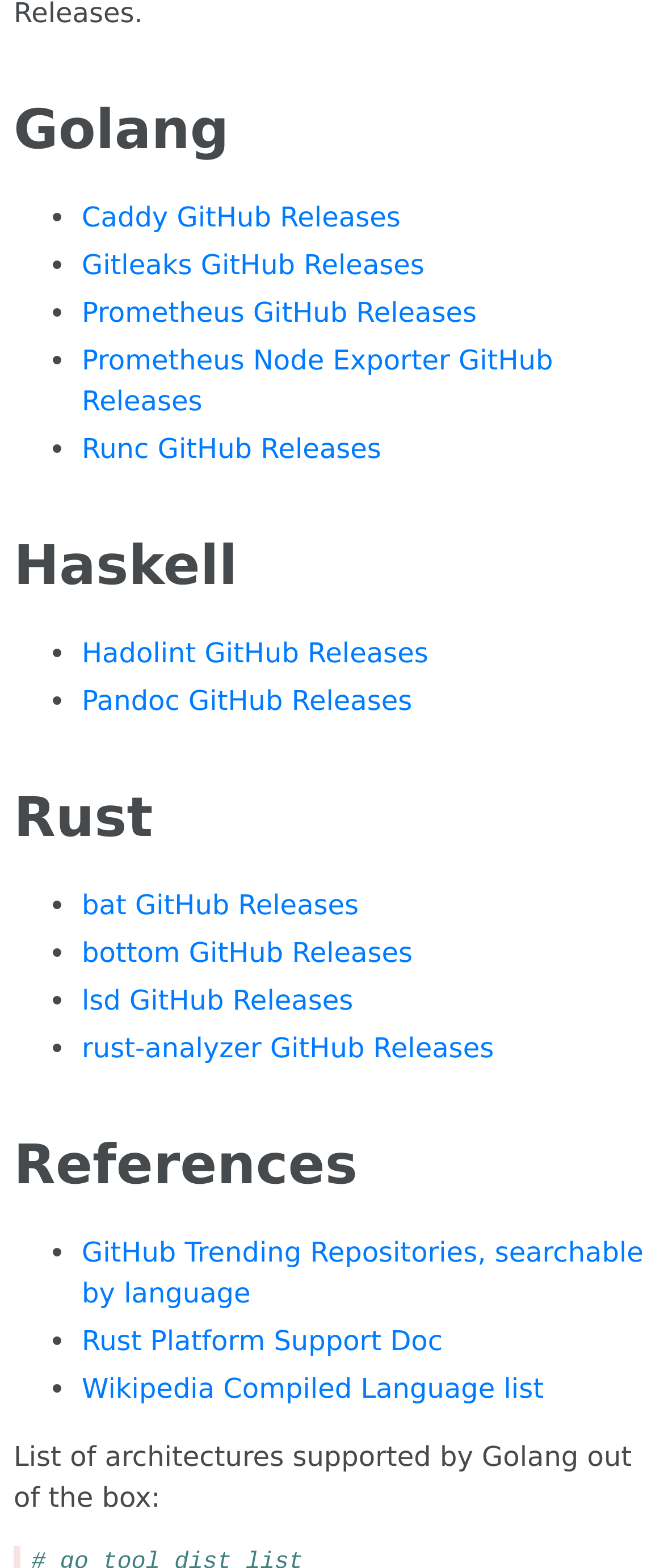From the webpage screenshot, predict the bounding box of the UI element that matches this description: "Rust Platform Support Doc".

[0.123, 0.845, 0.667, 0.865]